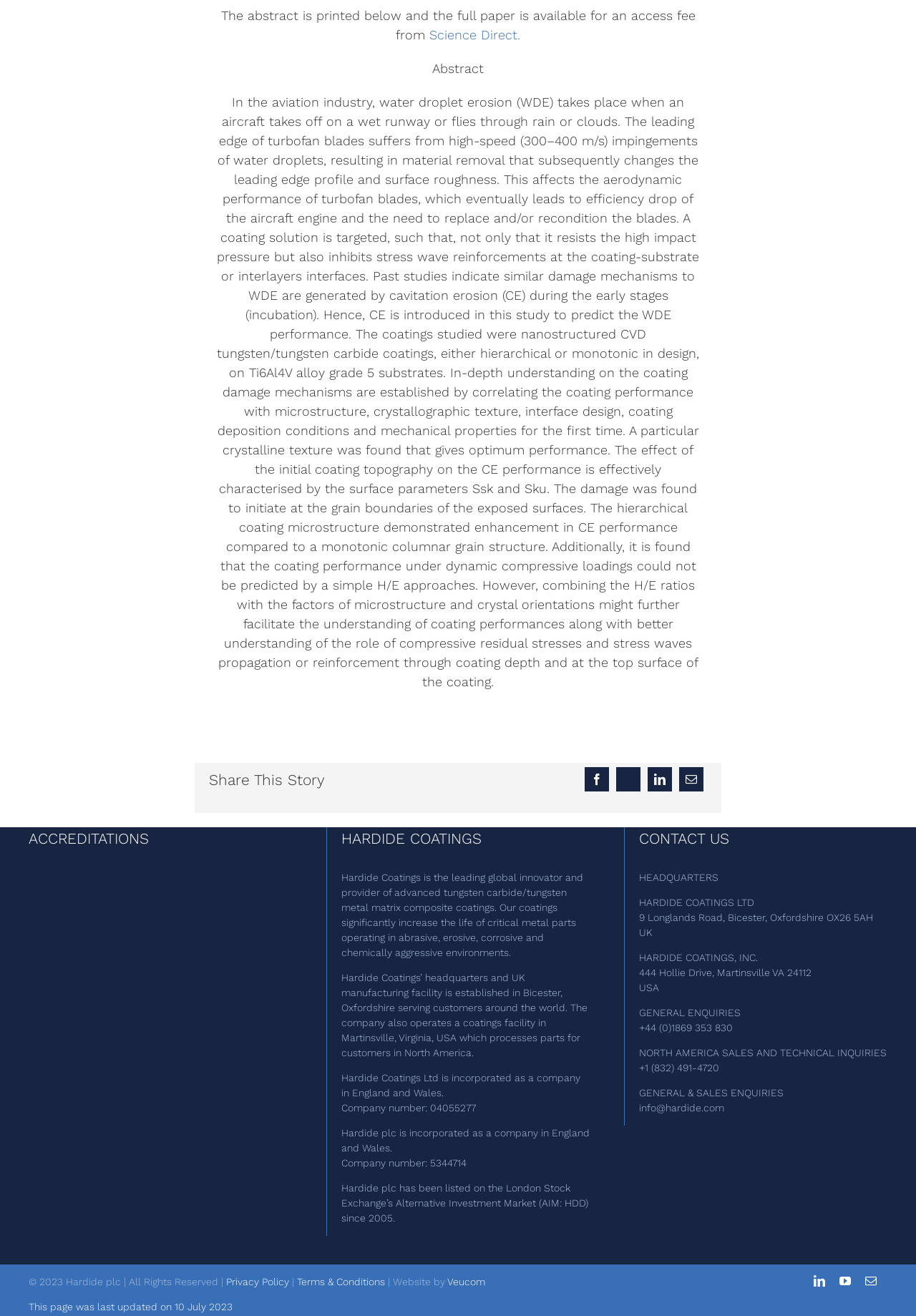Find the bounding box coordinates for the area that should be clicked to accomplish the instruction: "Read the privacy policy".

[0.247, 0.969, 0.316, 0.978]